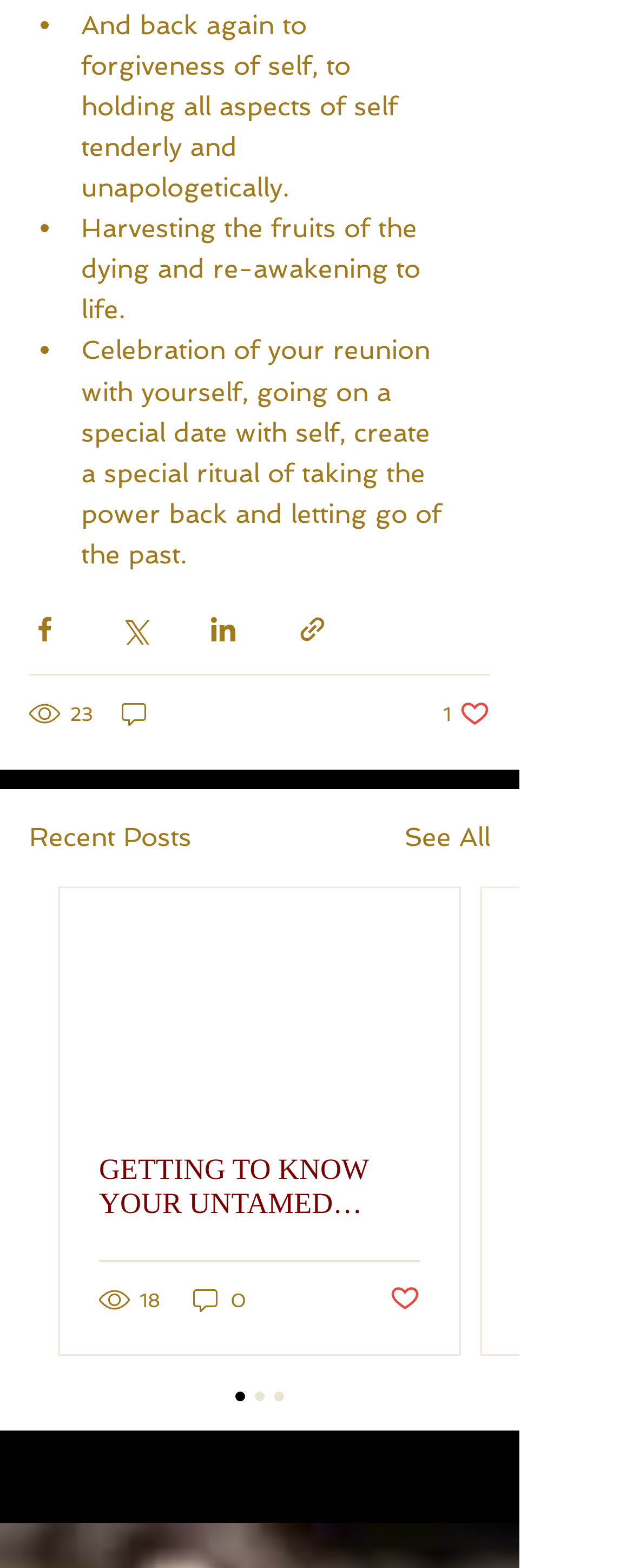Provide a one-word or one-phrase answer to the question:
What is the status of the post in terms of likes?

1 like